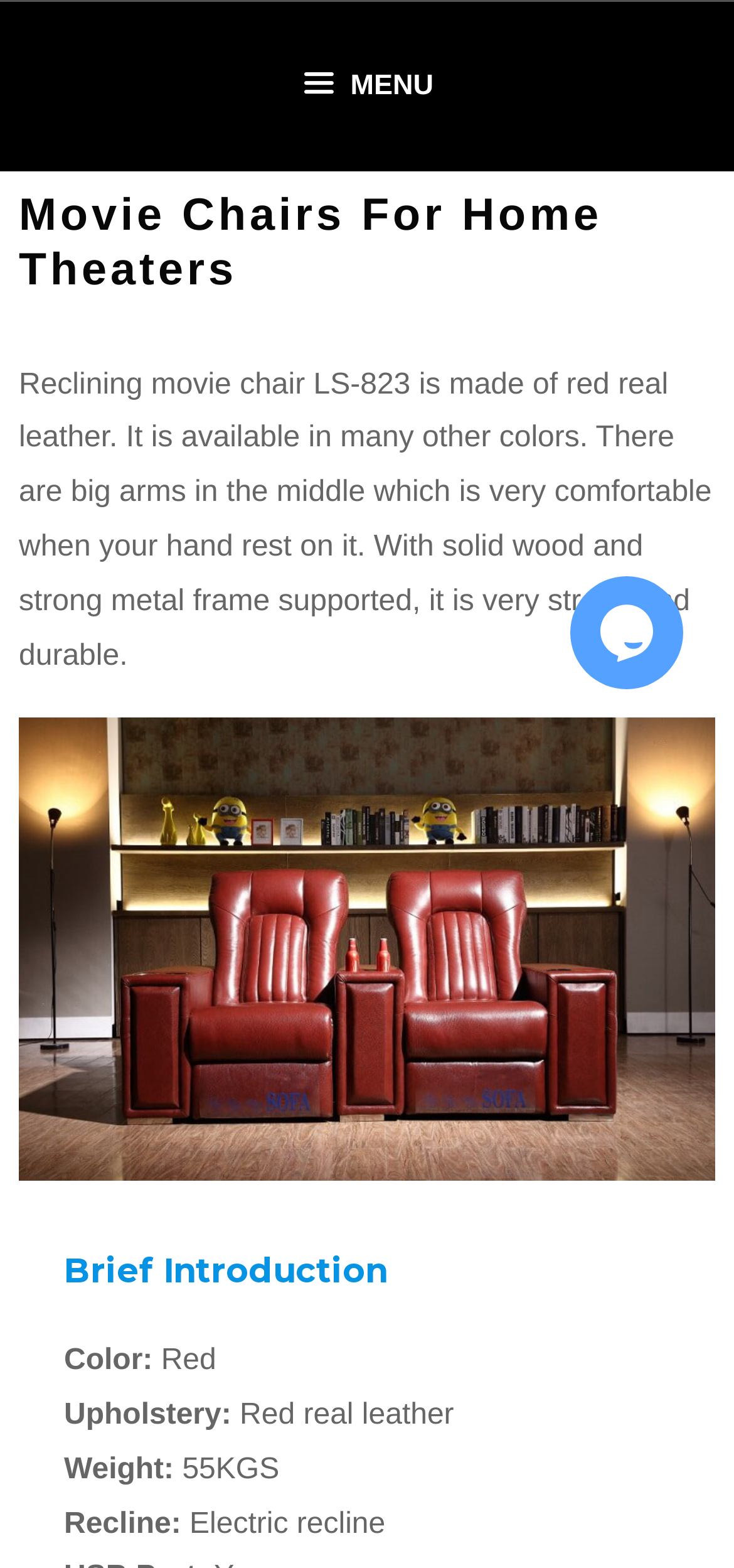Illustrate the webpage with a detailed description.

The webpage is about a specific product, the Reclining Movie Chair LS-823, made of red real leather. At the top, there is a banner with the site's name, followed by a navigation menu with a button labeled "MENU" on the left. Below the navigation menu, there is a header section with a heading that reads "Movie Chairs For Home Theaters". 

Under the header, there is a paragraph of text that provides a brief introduction to the product, describing its features, such as the big arms in the middle for comfort. 

To the right of the text, there is a large image of the product, a 2-seater home movie chair. 

Below the image, there is a section with a heading "Brief Introduction", followed by a list of specifications, including the color, upholstery, weight, and recline features of the chair. The specifications are presented in a clear and organized manner, with each item labeled and its corresponding value listed next to it. 

On the right side of the page, there is a chat widget iframe, which is likely a customer support or chat feature.